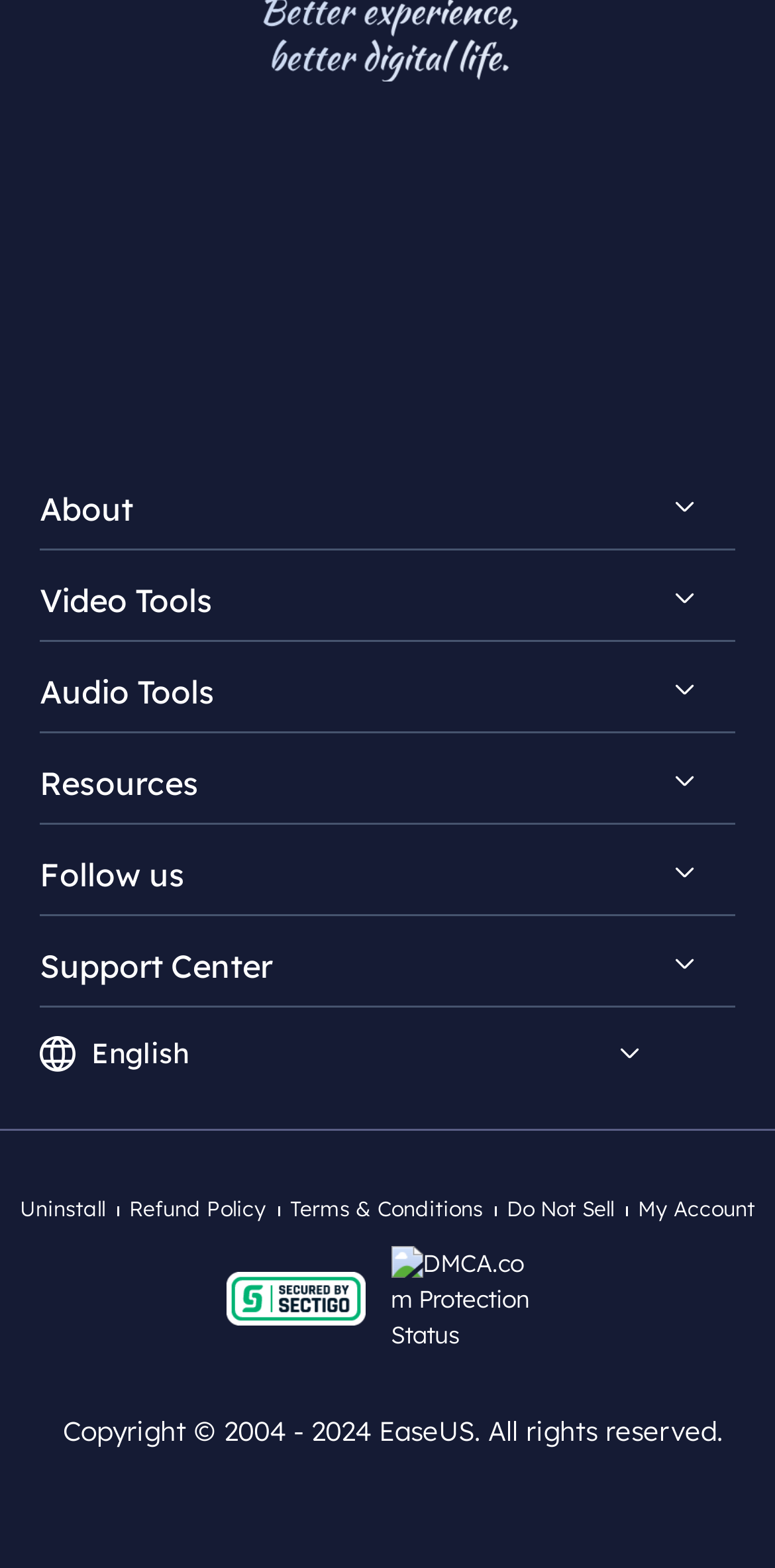Identify the bounding box coordinates of the clickable section necessary to follow the following instruction: "View the 'Humpback Whale Swim' article". The coordinates should be presented as four float numbers from 0 to 1, i.e., [left, top, right, bottom].

None